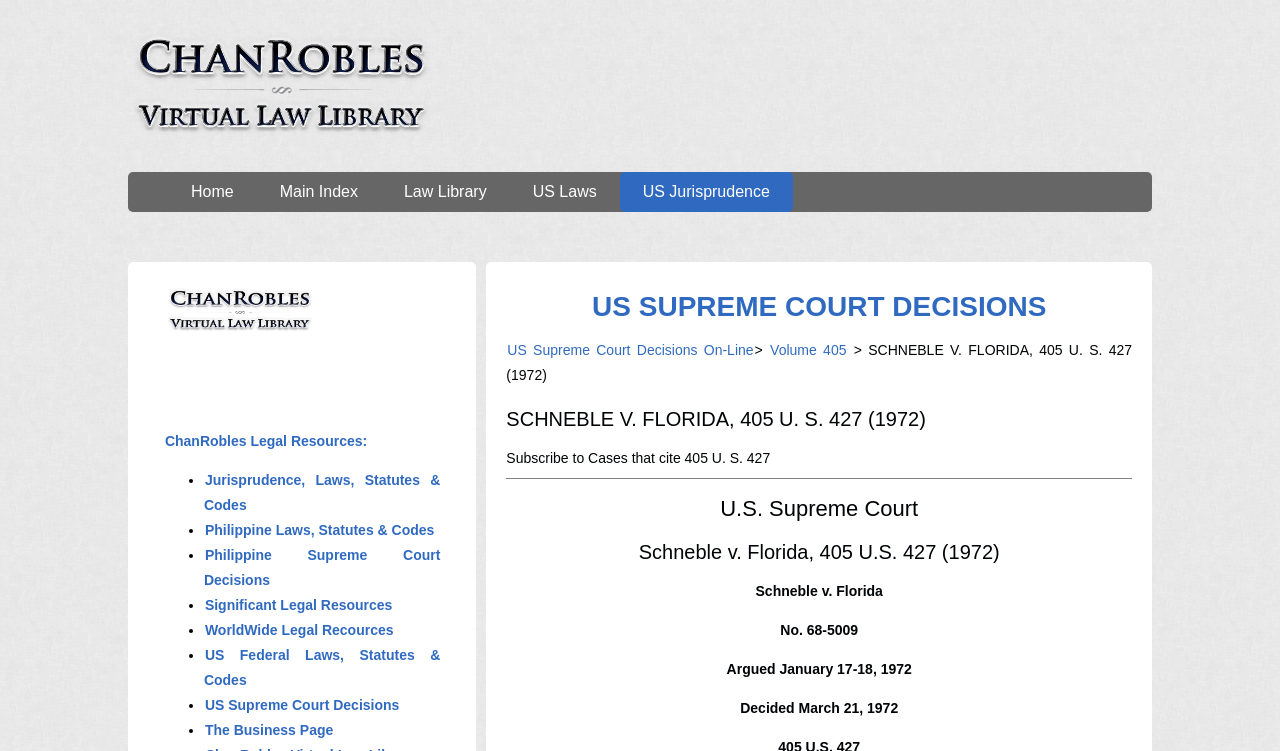Locate the heading on the webpage and return its text.

US SUPREME COURT DECISIONS